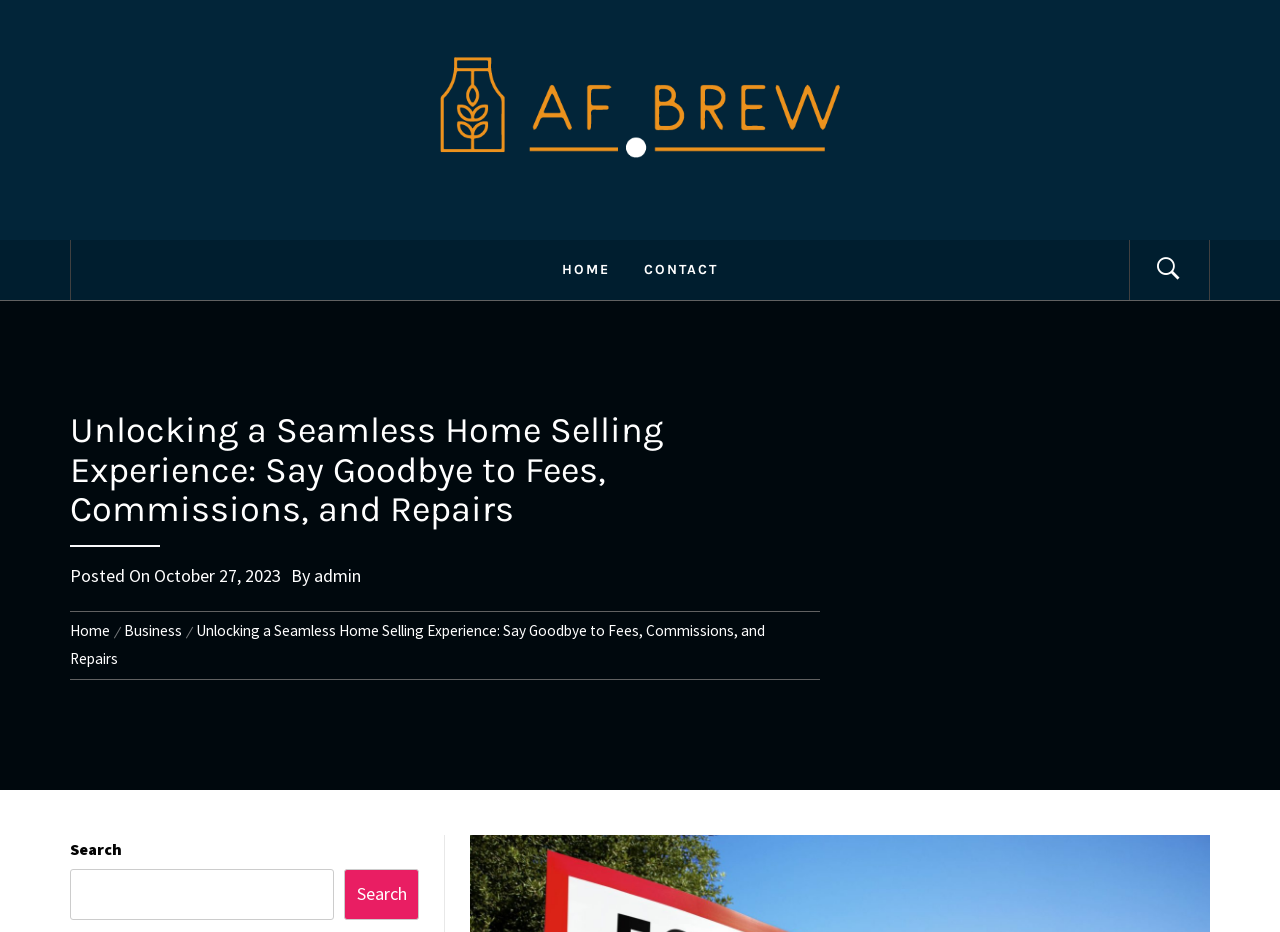Please identify the bounding box coordinates for the region that you need to click to follow this instruction: "Read the article posted on October 27, 2023".

[0.12, 0.605, 0.22, 0.63]